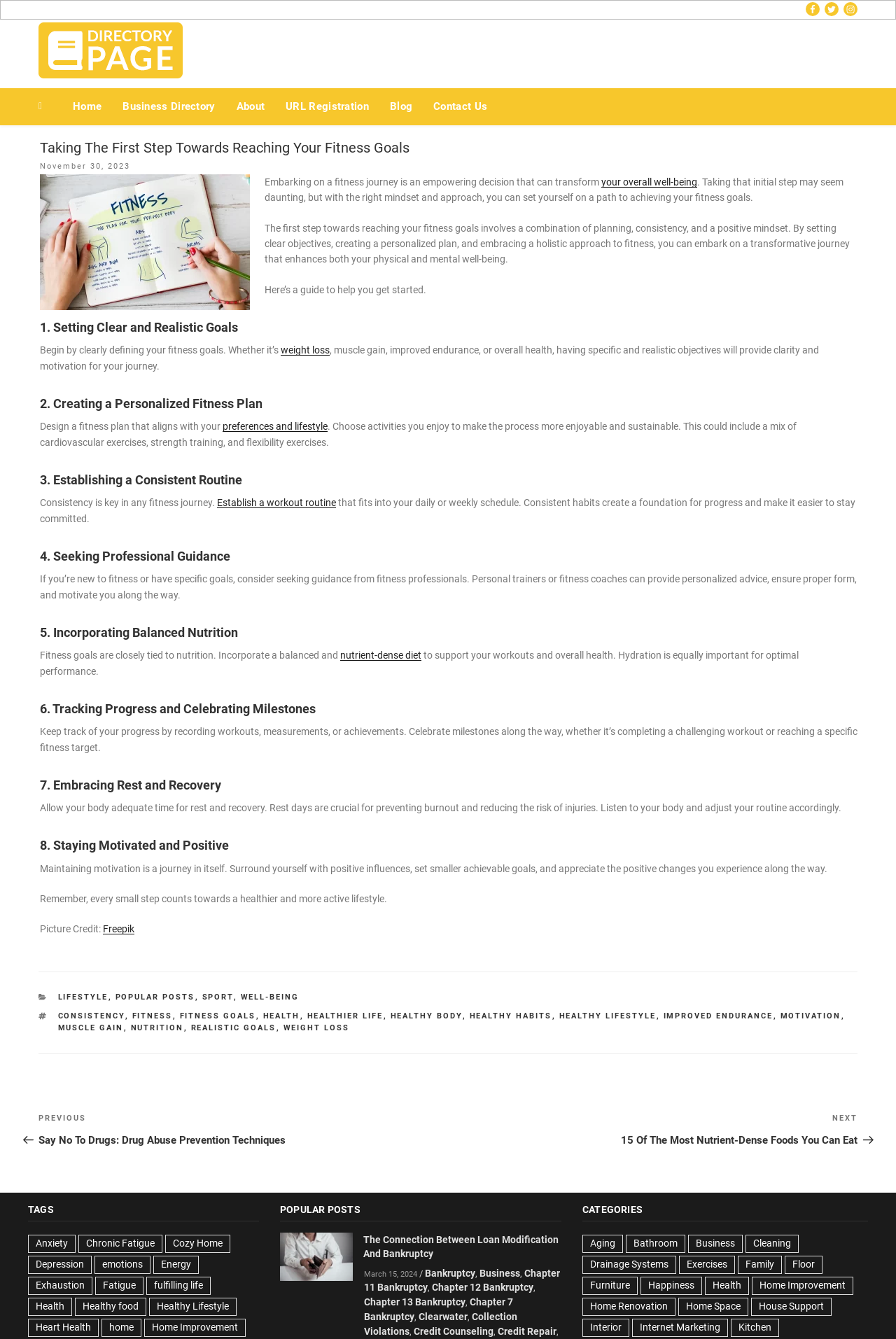Using the format (top-left x, top-left y, bottom-right x, bottom-right y), and given the element description, identify the bounding box coordinates within the screenshot: Health

[0.293, 0.756, 0.335, 0.762]